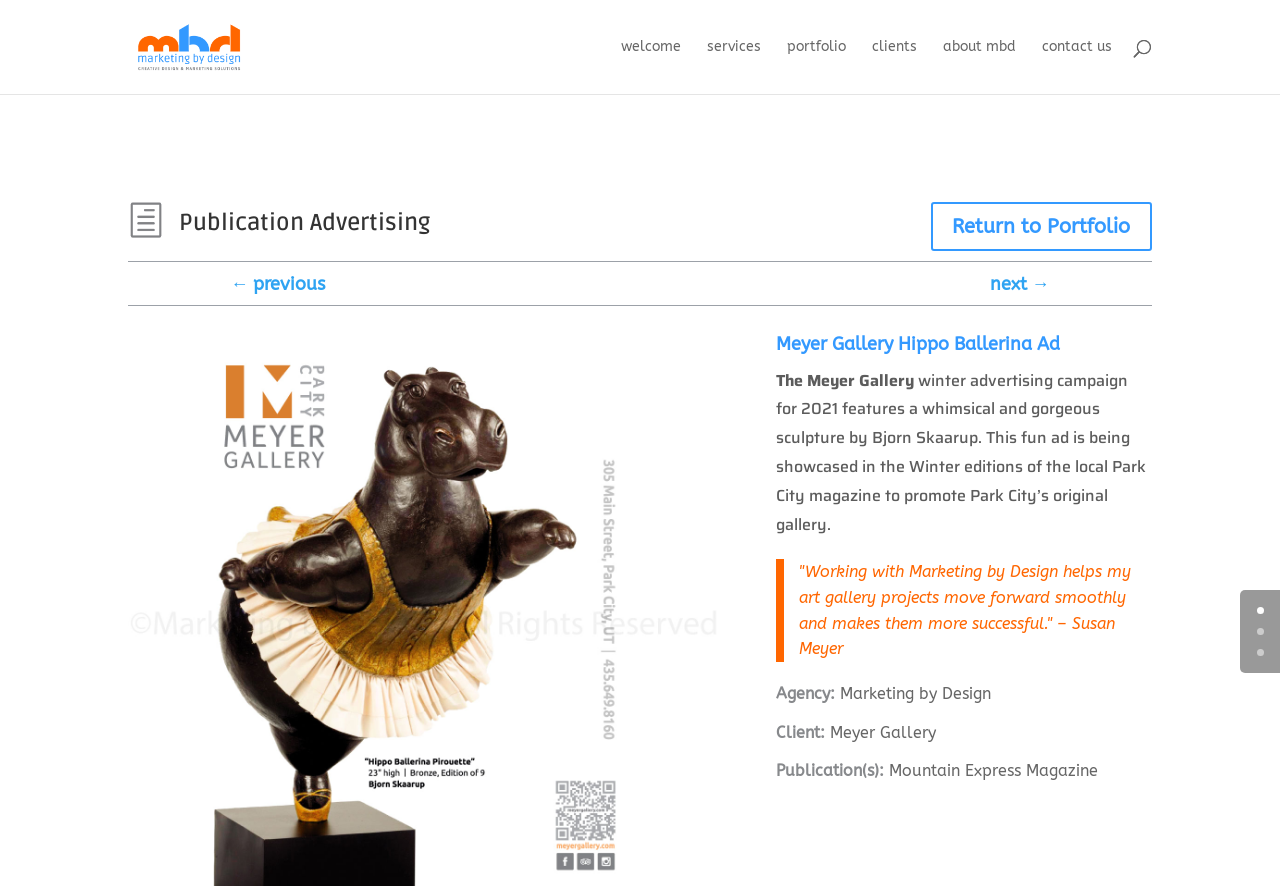Ascertain the bounding box coordinates for the UI element detailed here: "about mbd". The coordinates should be provided as [left, top, right, bottom] with each value being a float between 0 and 1.

[0.737, 0.045, 0.794, 0.106]